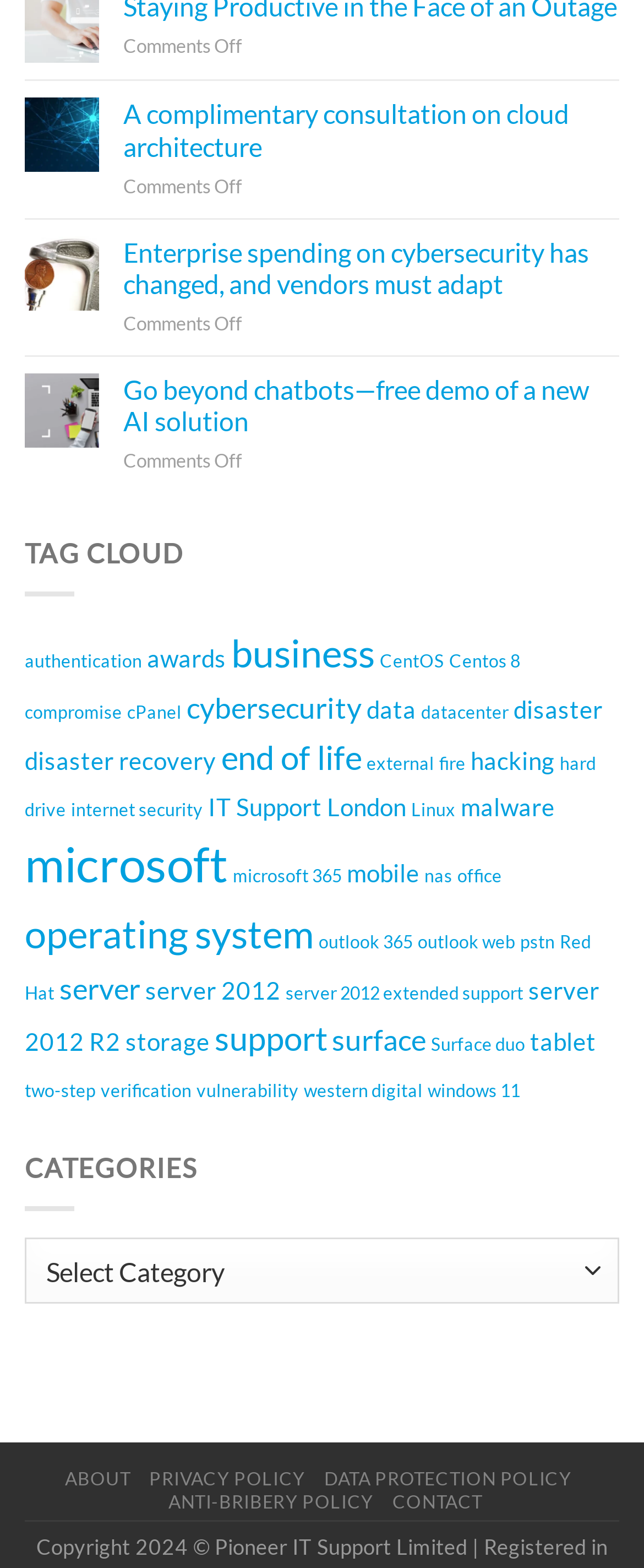Locate the bounding box coordinates of the item that should be clicked to fulfill the instruction: "Learn about Ocean Consolidation".

None